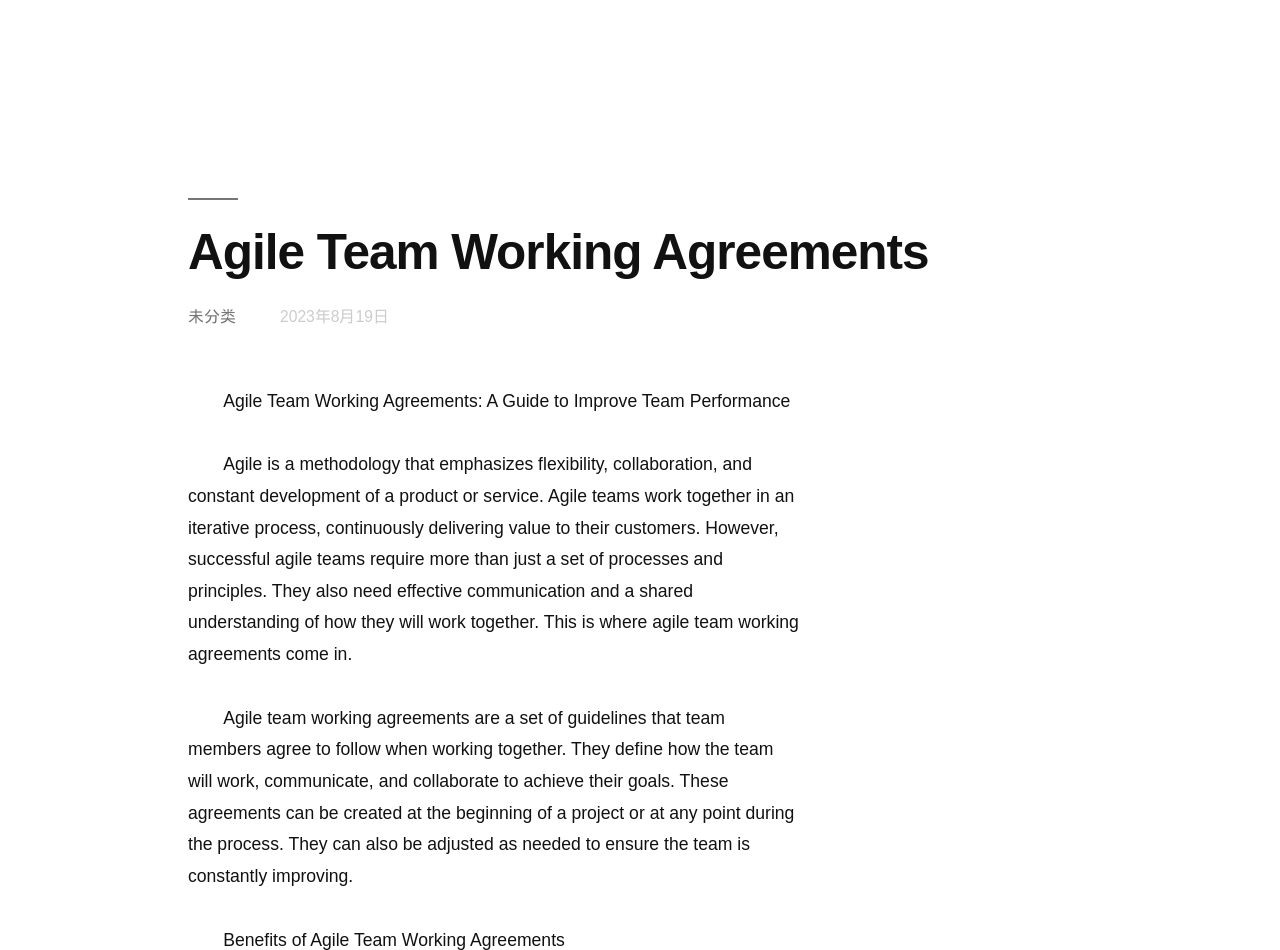Describe all significant elements and features of the webpage.

The webpage is about Agile Team Working Agreements, with a header section at the top displaying the title "Agile Team Working Agreements" and some metadata, including the text "发布于" (published on), "未分类" (uncategorized), and a link to the date "2023年8月19日" (August 19, 2023).

Below the header section, there is a brief summary of the article, which is "Agile Team Working Agreements: A Guide to Improve Team Performance". This is followed by a longer paragraph that explains the concept of Agile teams and the importance of effective communication and shared understanding among team members.

The next section of the webpage discusses the definition and purpose of Agile team working agreements, which are guidelines that team members agree to follow when working together. This section is divided into two paragraphs, with the first paragraph explaining what Agile team working agreements are and the second paragraph describing their benefits.

At the bottom of the webpage, there is a heading that reads "Benefits of Agile Team Working Agreements", but it does not appear to be followed by any content. Overall, the webpage has a simple layout with a focus on presenting information about Agile team working agreements in a clear and concise manner.